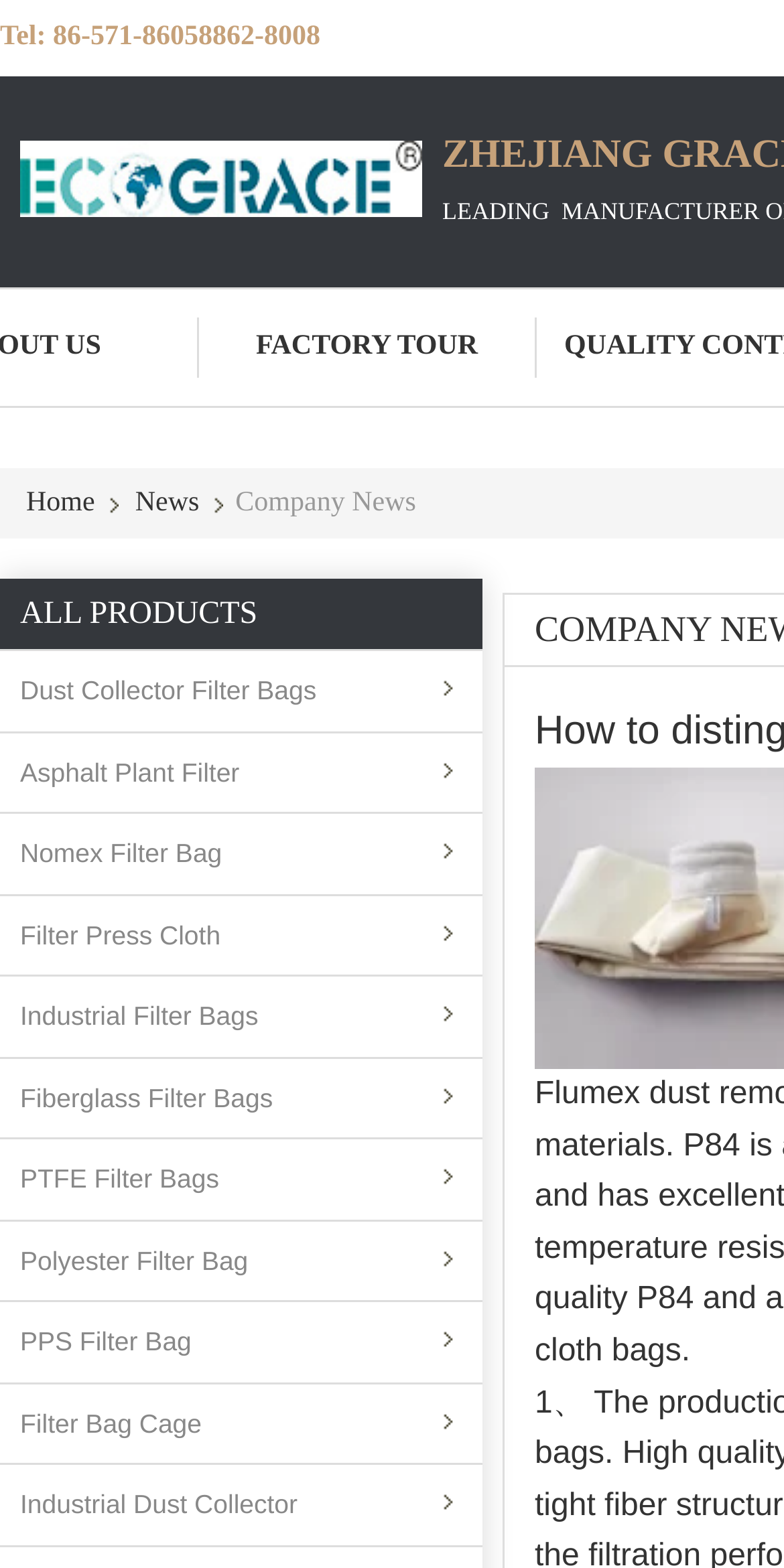Identify the bounding box coordinates of the section to be clicked to complete the task described by the following instruction: "Click on the link to view company news". The coordinates should be four float numbers between 0 and 1, formatted as [left, top, right, bottom].

[0.285, 0.311, 0.531, 0.331]